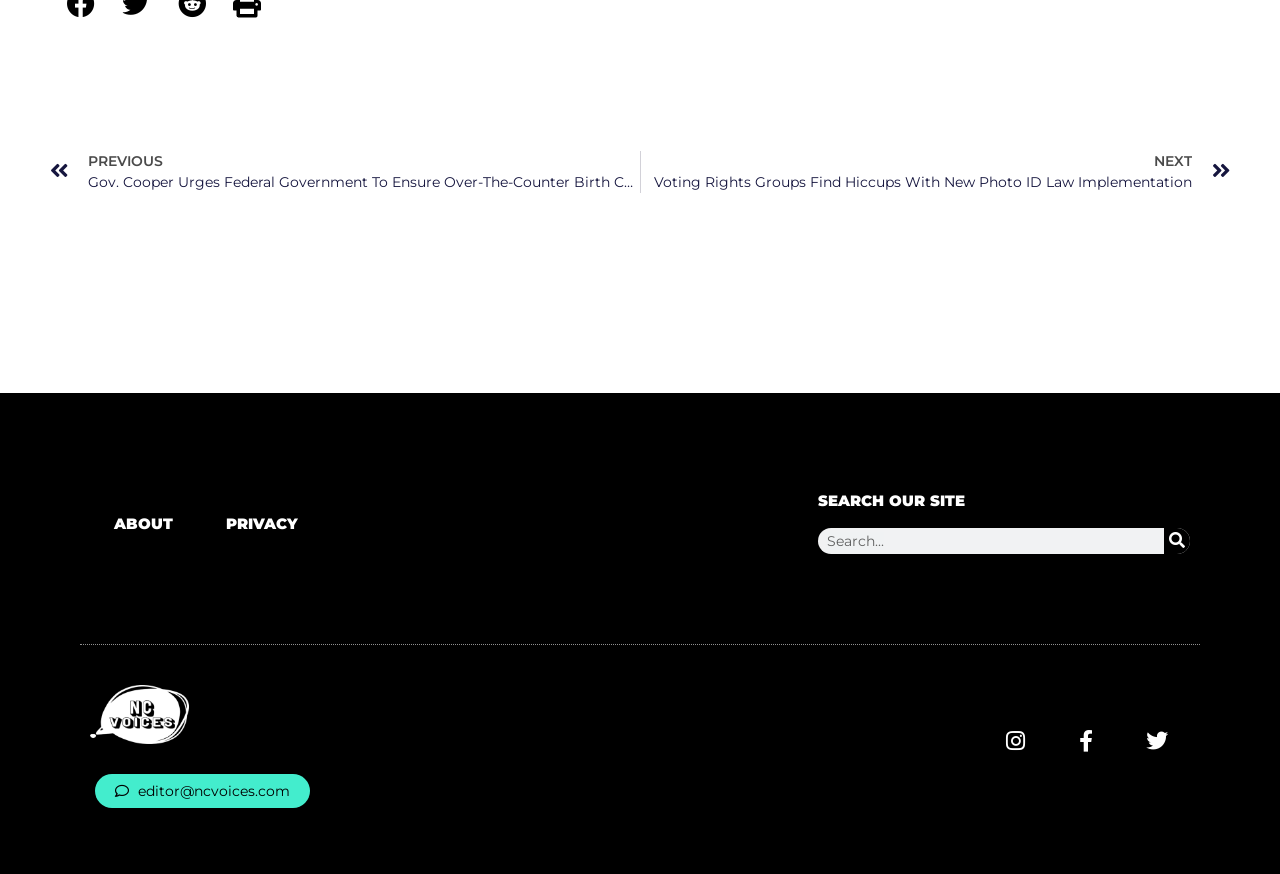Determine the bounding box coordinates (top-left x, top-left y, bottom-right x, bottom-right y) of the UI element described in the following text: Facebook-f

[0.823, 0.81, 0.874, 0.886]